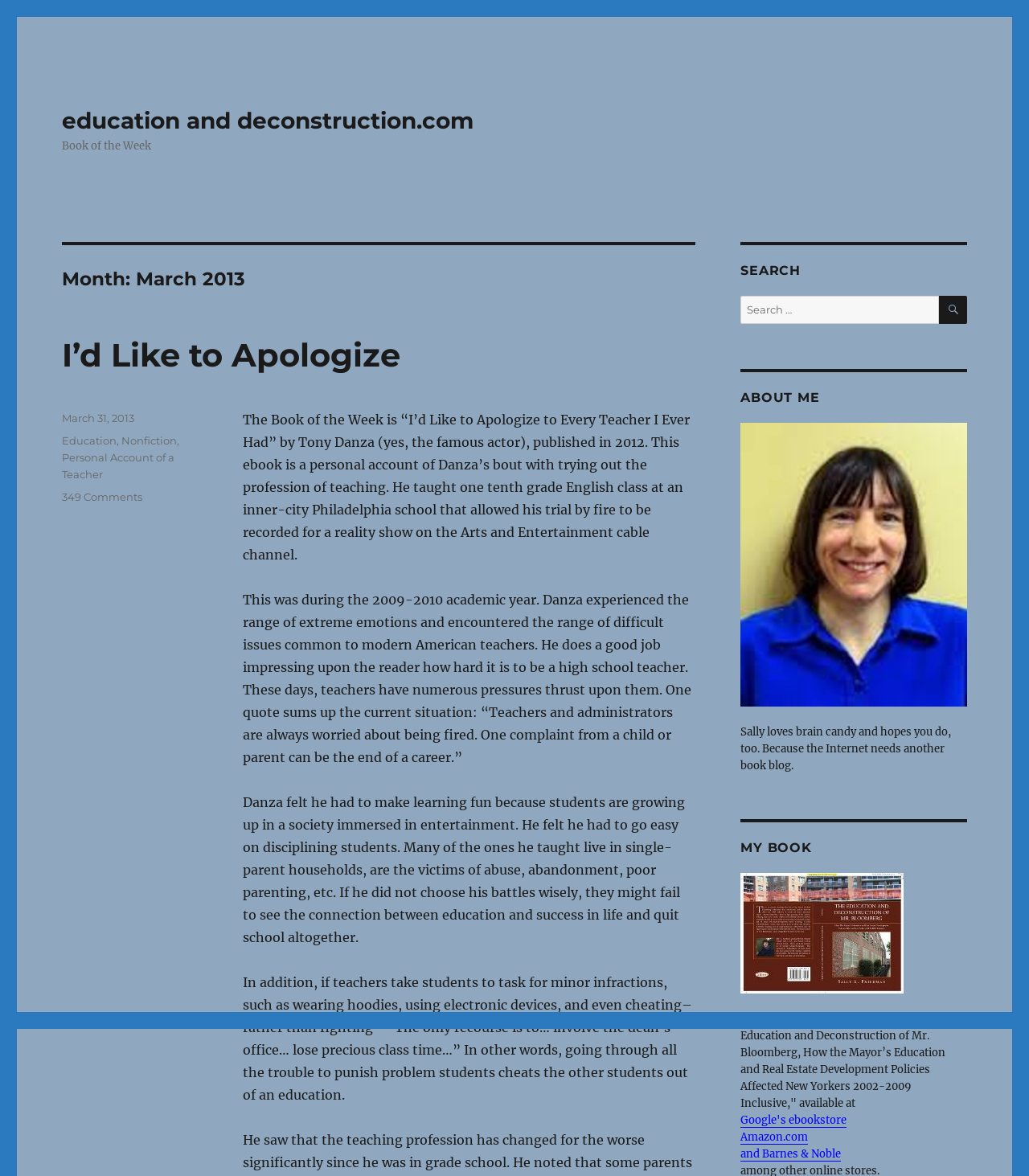Based on the image, give a detailed response to the question: What is the name of the author of the book 'The Education and Deconstruction of Mr. Bloomberg'?

The name of the author of the book 'The Education and Deconstruction of Mr. Bloomberg' is mentioned in the 'MY BOOK' section of the webpage, which is Sally A. Friedman.